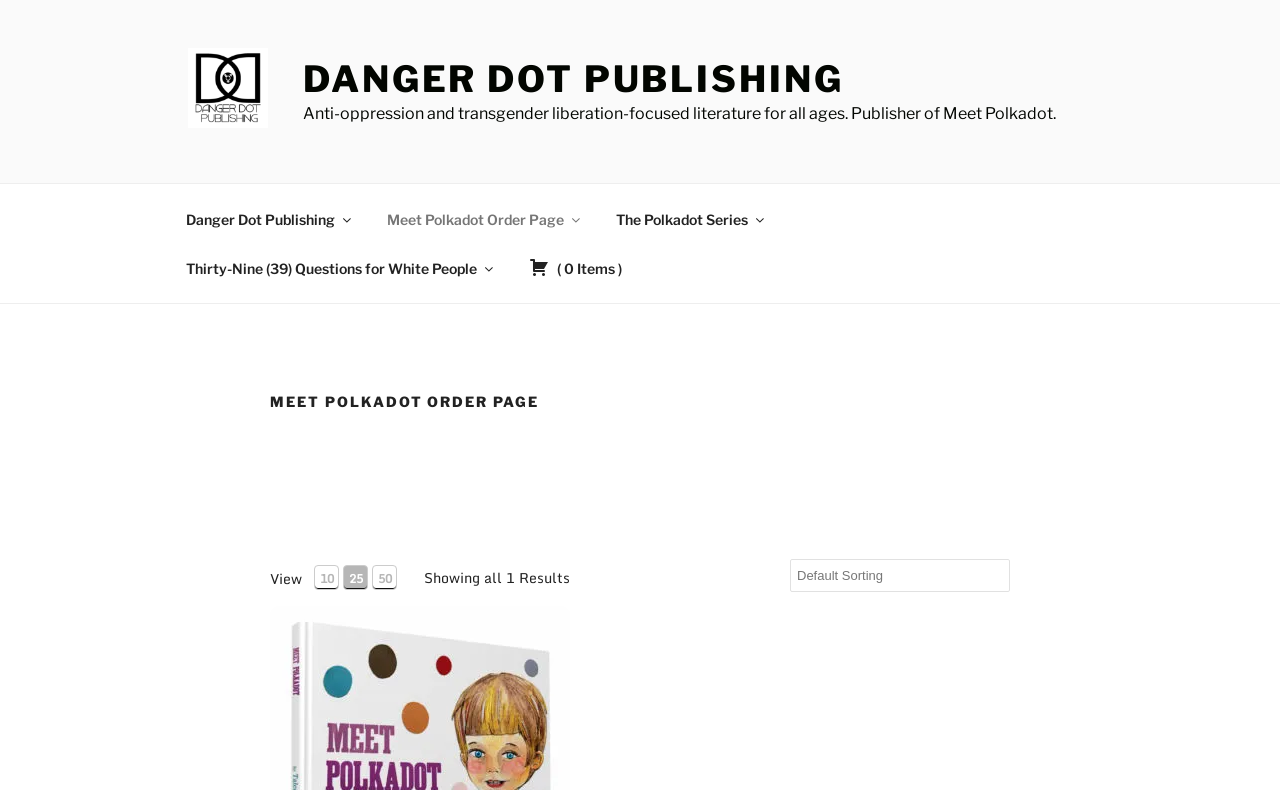Can you locate the main headline on this webpage and provide its text content?

MEET POLKADOT ORDER PAGE